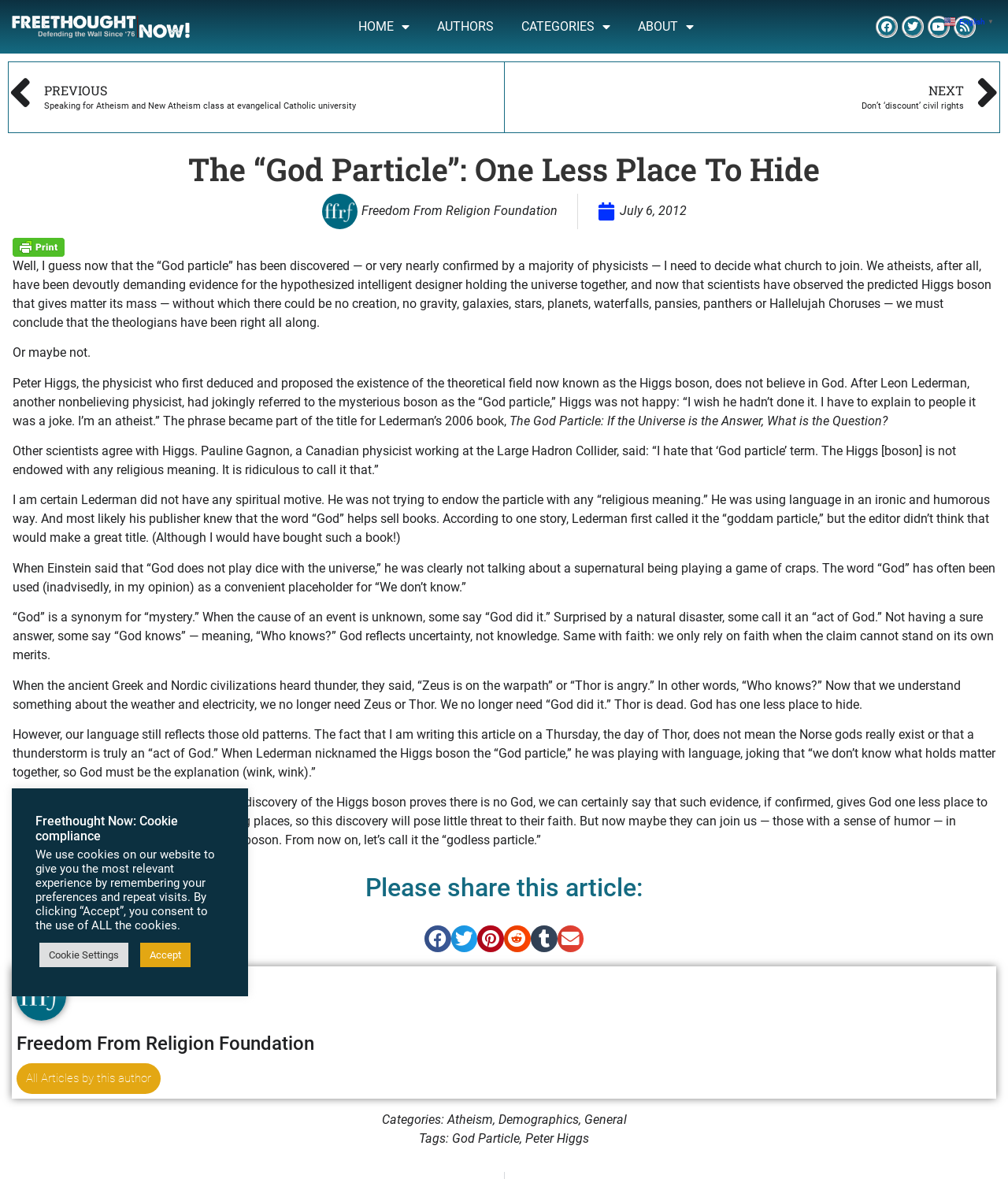Locate the bounding box coordinates of the area where you should click to accomplish the instruction: "Share this article on Facebook".

[0.421, 0.785, 0.447, 0.808]